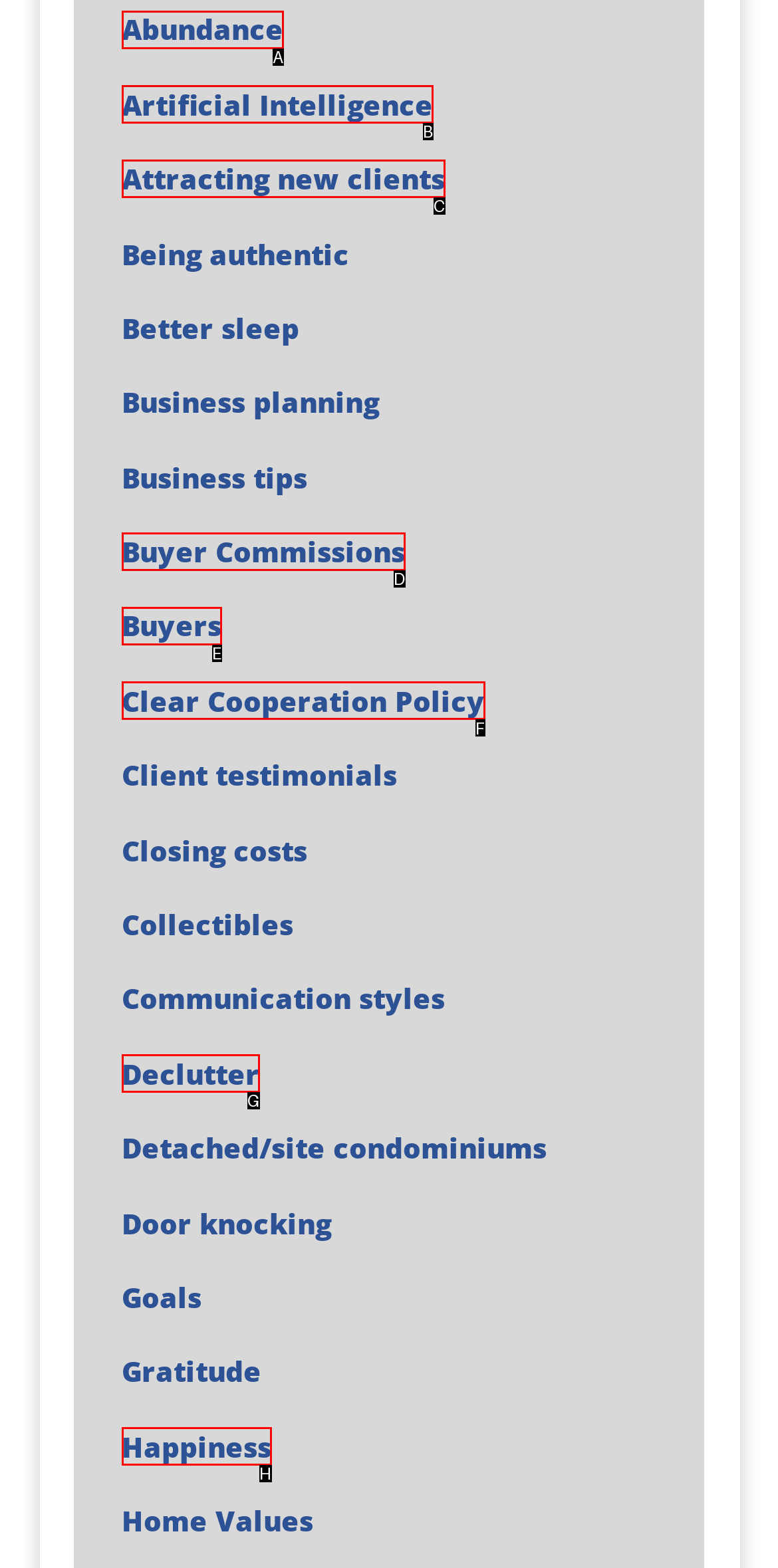Determine which option matches the element description: Clear Cooperation Policy
Reply with the letter of the appropriate option from the options provided.

F